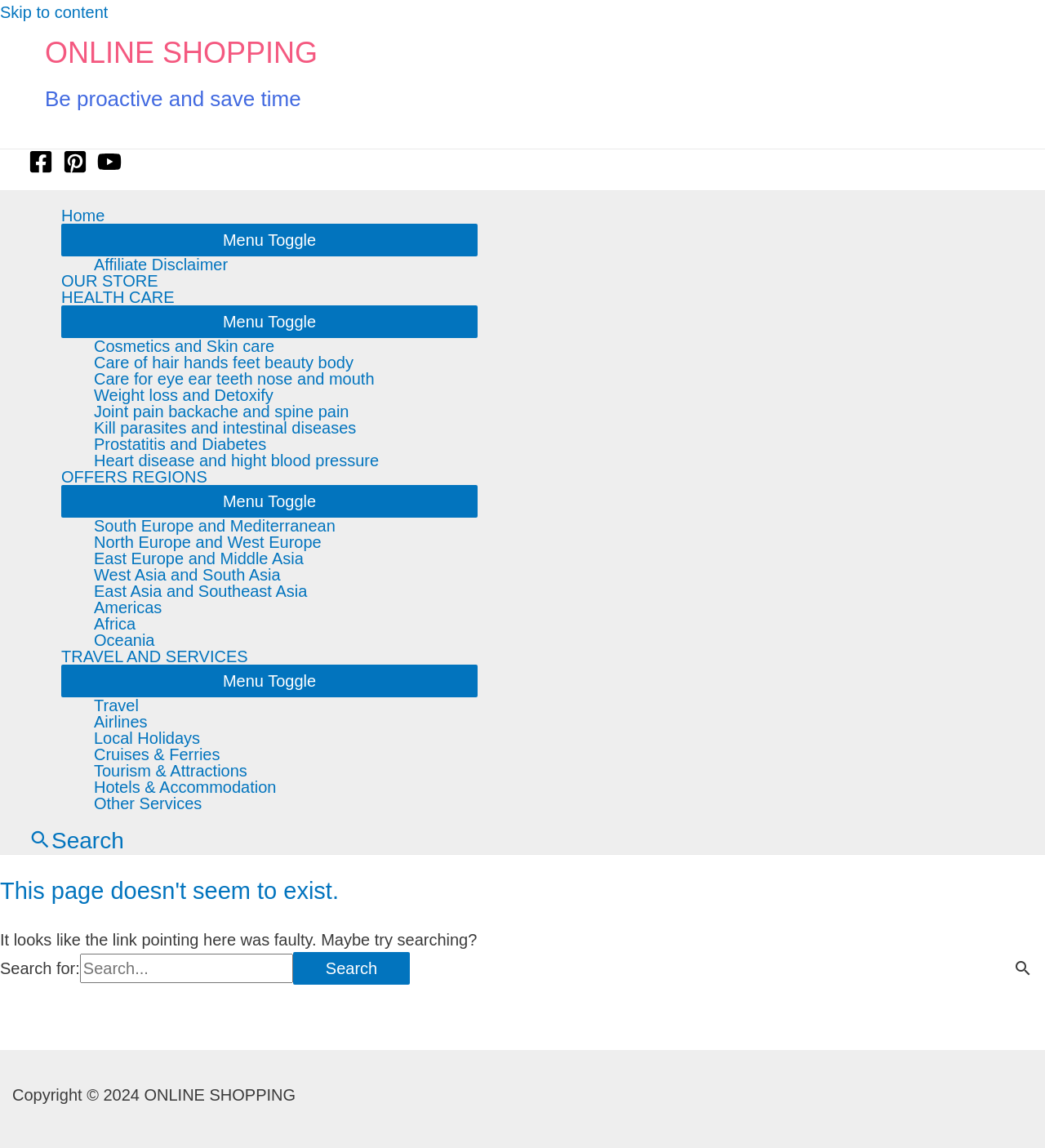Predict the bounding box coordinates of the area that should be clicked to accomplish the following instruction: "Search using the search icon". The bounding box coordinates should consist of four float numbers between 0 and 1, i.e., [left, top, right, bottom].

[0.027, 0.721, 0.119, 0.744]